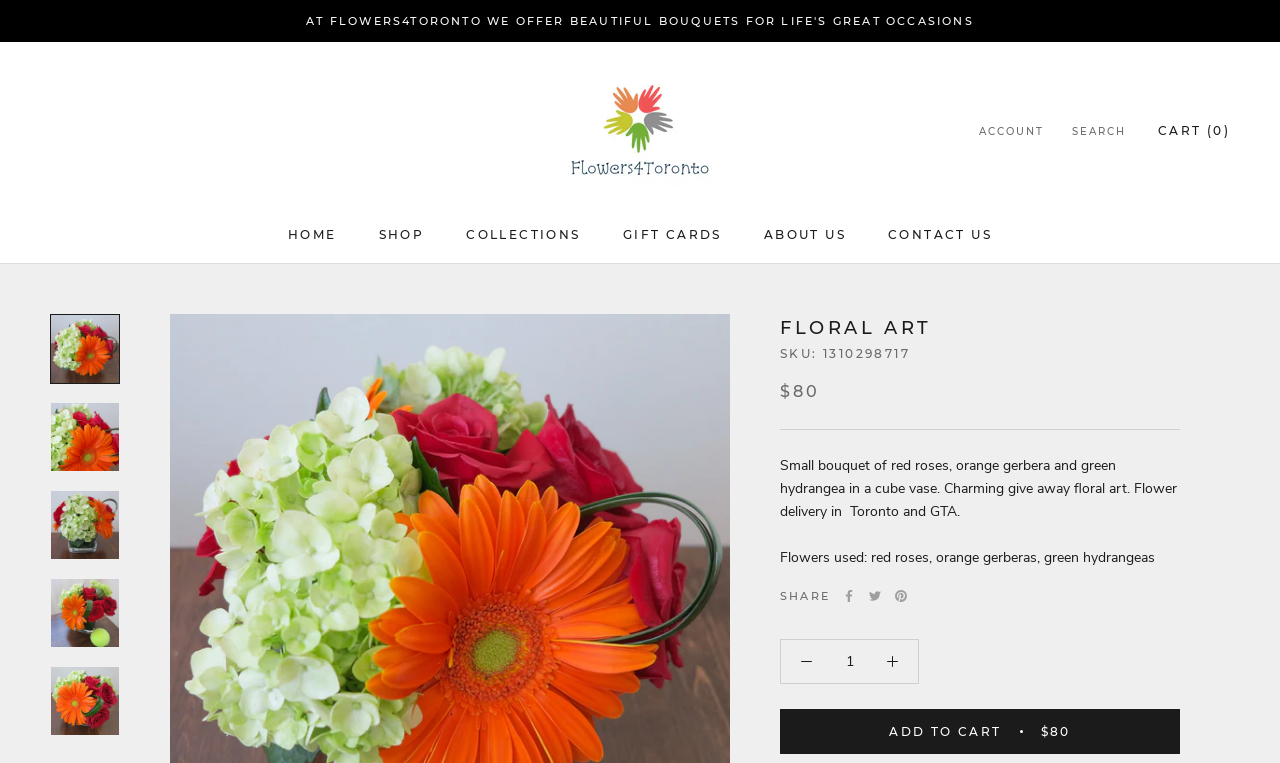What is the name of the website?
Using the image as a reference, give a one-word or short phrase answer.

Floral Art – Flowers4Toronto